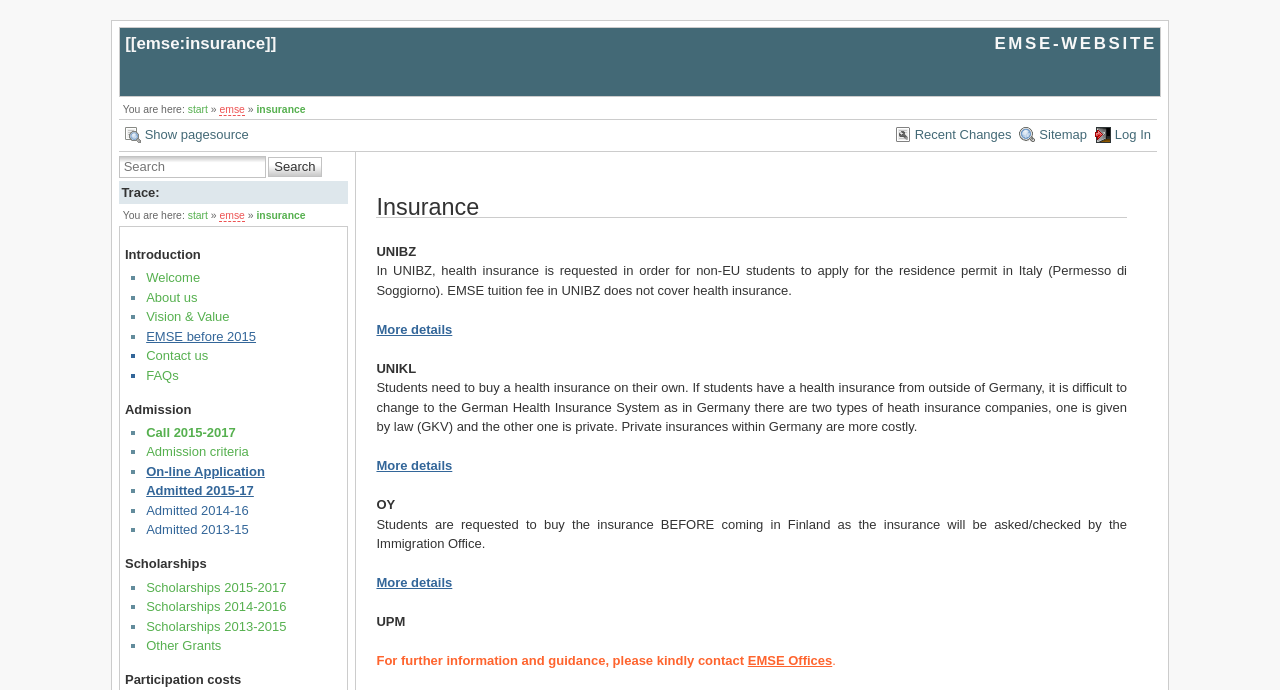What type of health insurance companies are available in Germany?
Provide a detailed answer to the question using information from the image.

Based on the webpage content, it is mentioned that in Germany, there are two types of health insurance companies: one given by law (GKV) and the other one is private.